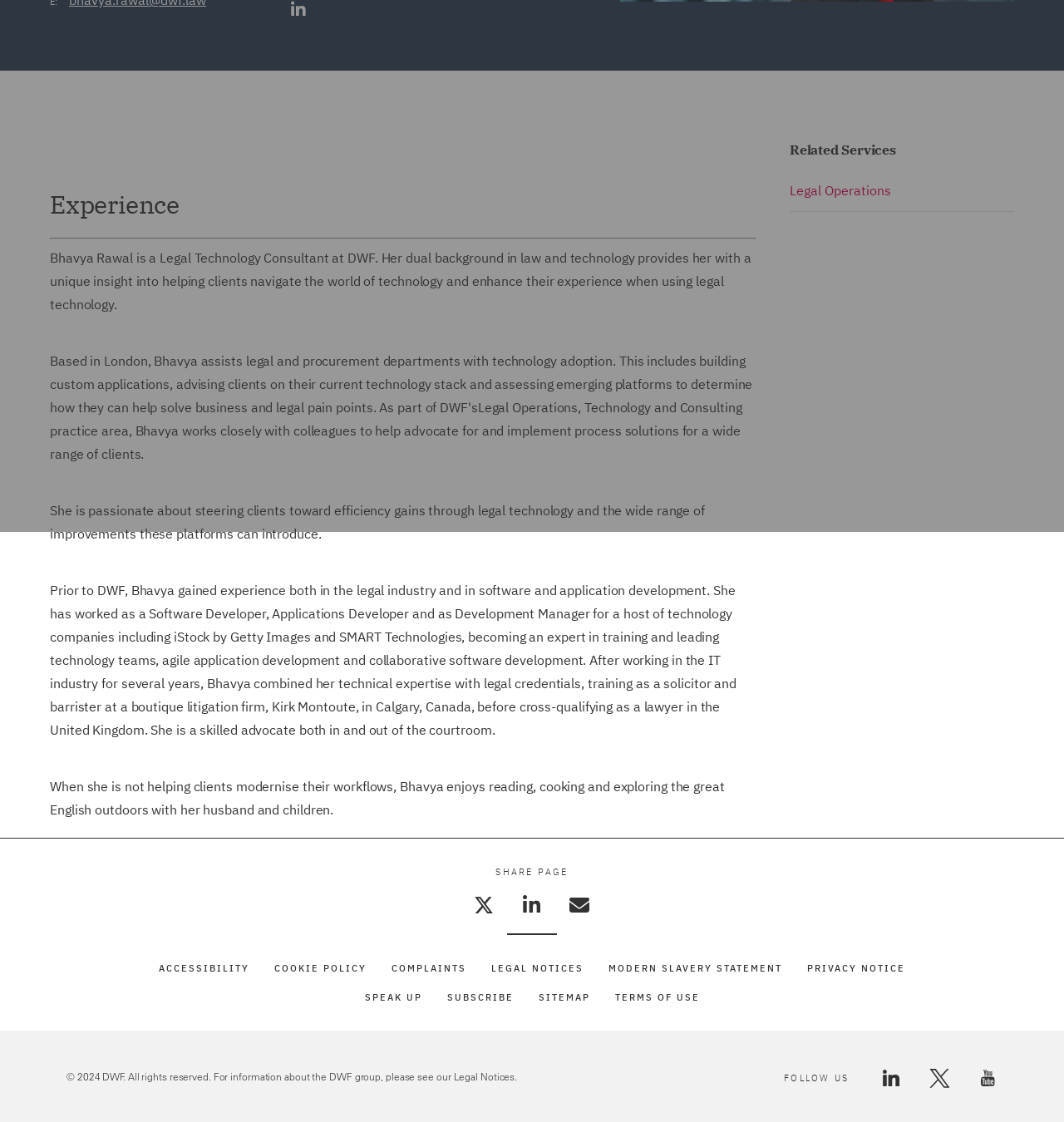Identify the bounding box coordinates for the UI element described as follows: "Terms of Use". Ensure the coordinates are four float numbers between 0 and 1, formatted as [left, top, right, bottom].

[0.578, 0.884, 0.657, 0.894]